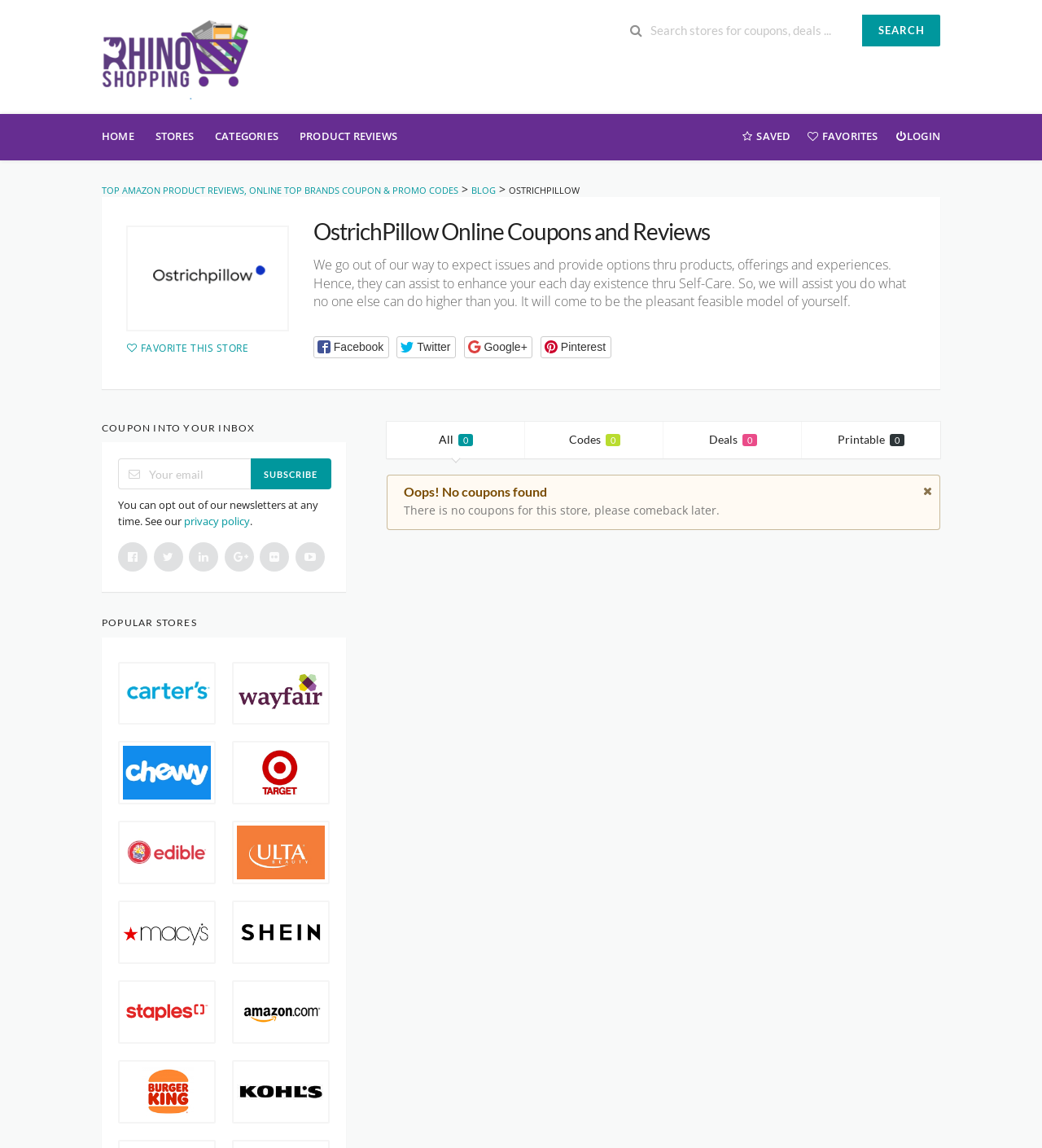What is the function of the button 'SEARCH'?
Please use the image to deliver a detailed and complete answer.

I found the answer by looking at the textbox with the label 'Search stores for coupons, deals...' and the button 'SEARCH' which suggests that the function of the button is to search for coupons.